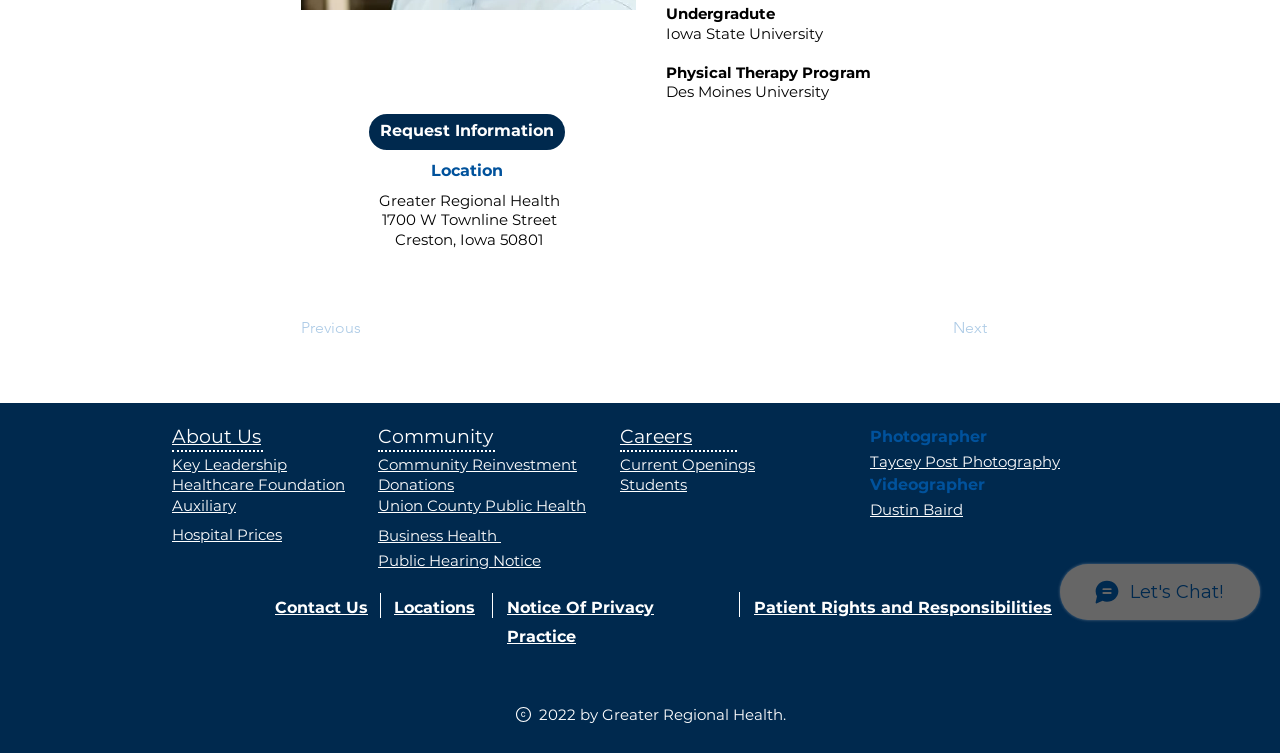From the element description Key Leadership, predict the bounding box coordinates of the UI element. The coordinates must be specified in the format (top-left x, top-left y, bottom-right x, bottom-right y) and should be within the 0 to 1 range.

[0.134, 0.604, 0.224, 0.629]